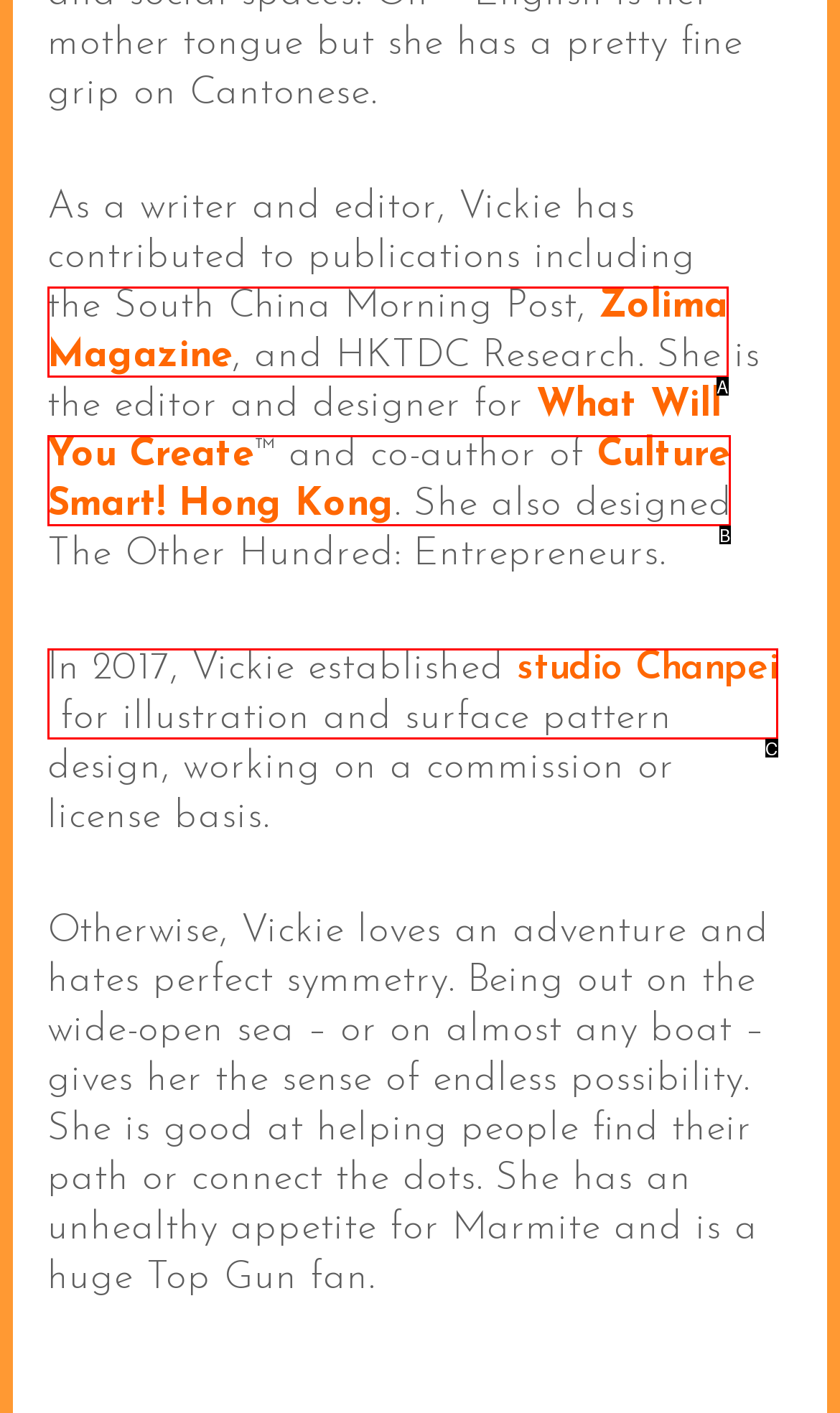Identify the option that corresponds to: Zolima Magazine
Respond with the corresponding letter from the choices provided.

A